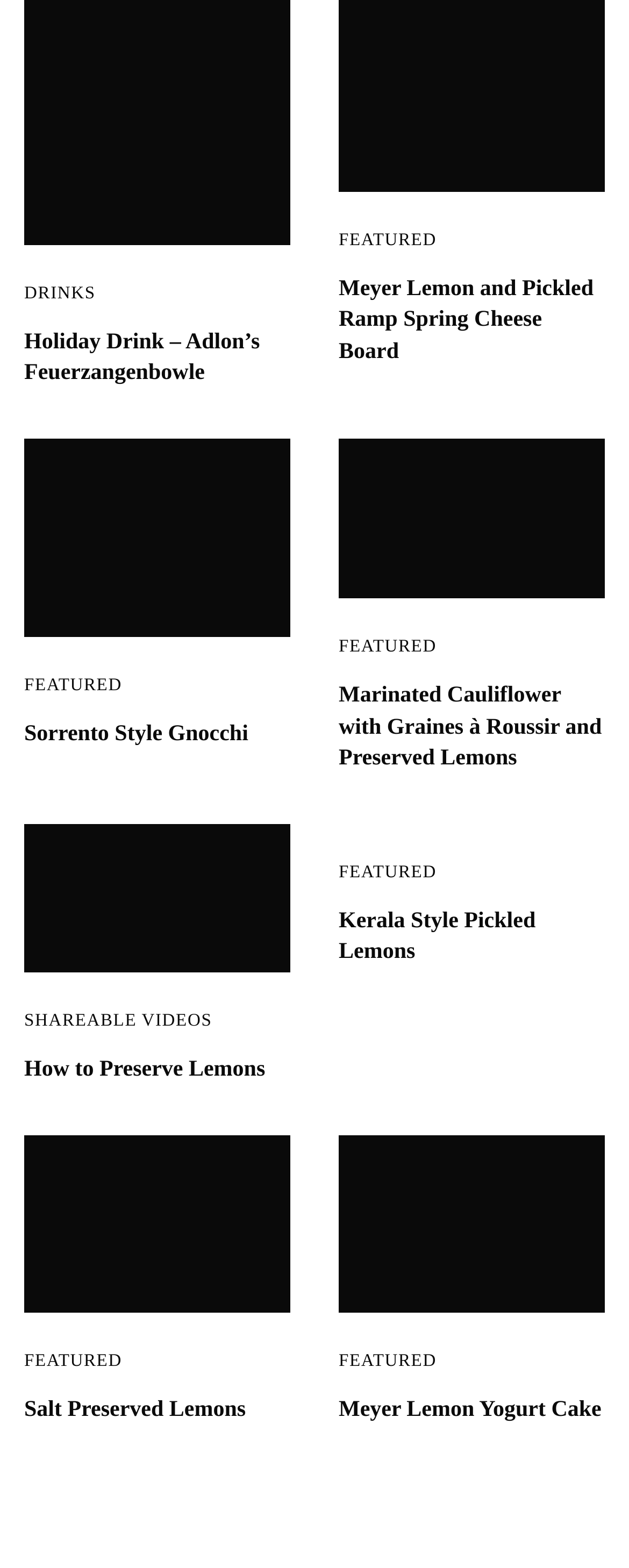Can you give a comprehensive explanation to the question given the content of the image?
What is the last featured recipe?

The last featured recipe is Meyer Lemon Yogurt Cake, which is indicated by the heading 'Meyer Lemon Yogurt Cake' with a link to the same name, and it is located at the bottom right of the webpage.